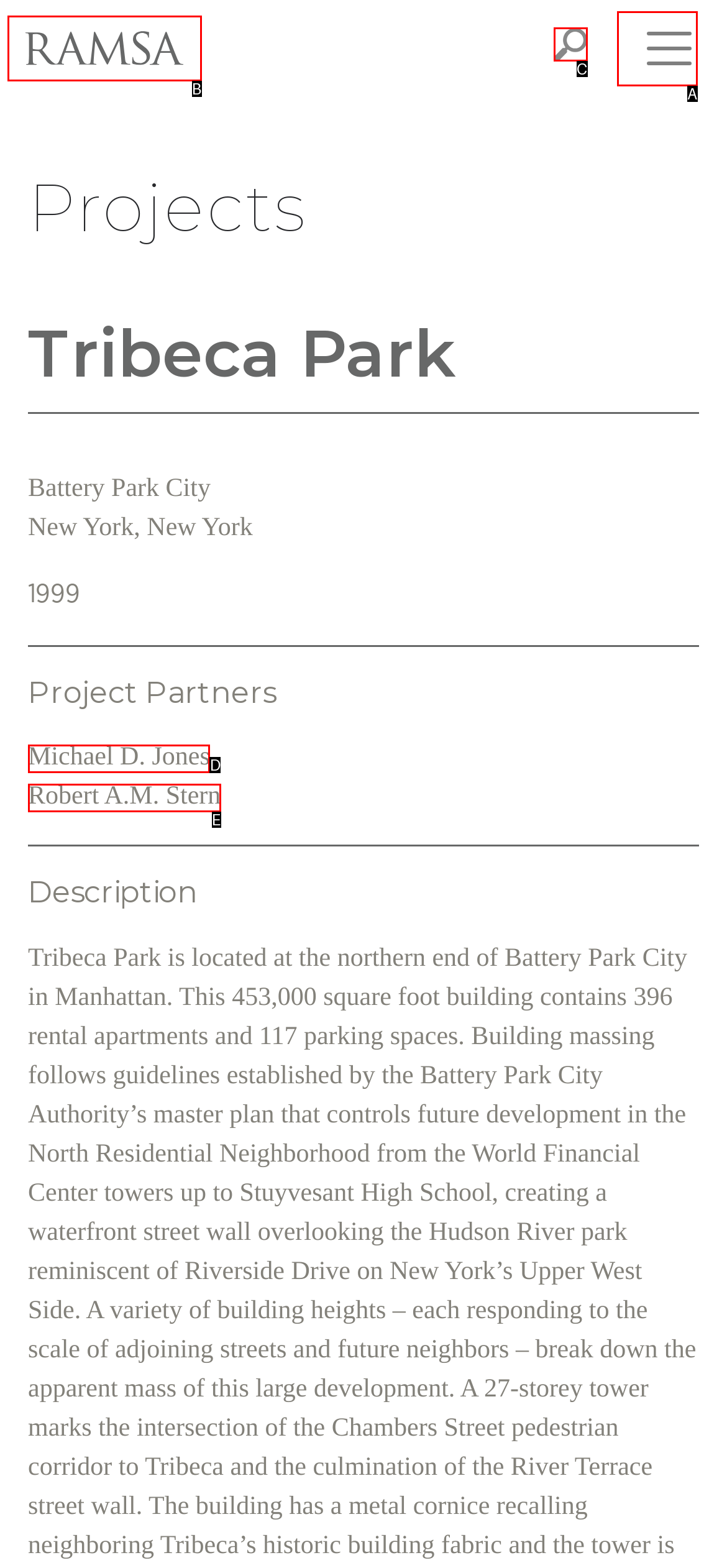Using the description: alt="RAMSA"
Identify the letter of the corresponding UI element from the choices available.

B